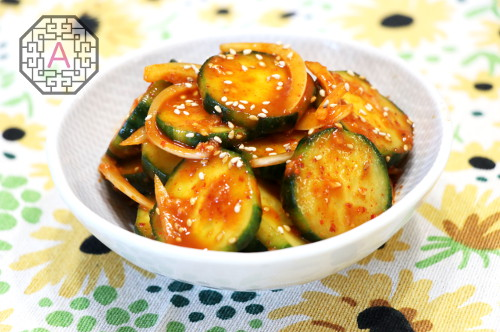Please provide a comprehensive answer to the question below using the information from the image: What is the color of the chili sauce?

The caption describes the cucumbers as being 'coated in a vibrant red chili sauce', which reveals the color of the sauce.